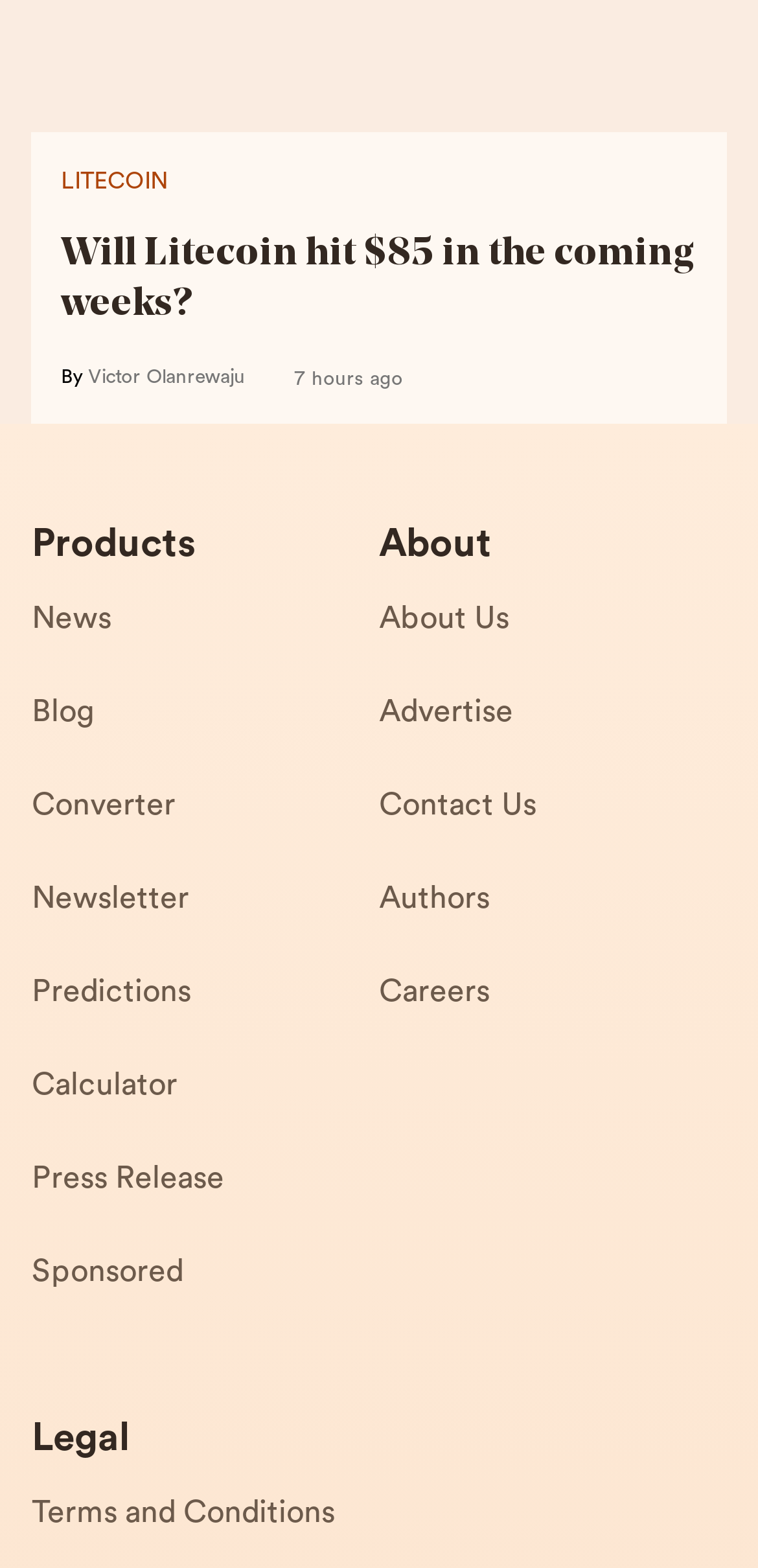What is the section below the main categories?
Carefully analyze the image and provide a thorough answer to the question.

The section below the main categories can be determined by looking at the links 'About Us', 'Advertise', 'Contact Us', 'Authors', and 'Careers' which appear on the right side of the webpage.